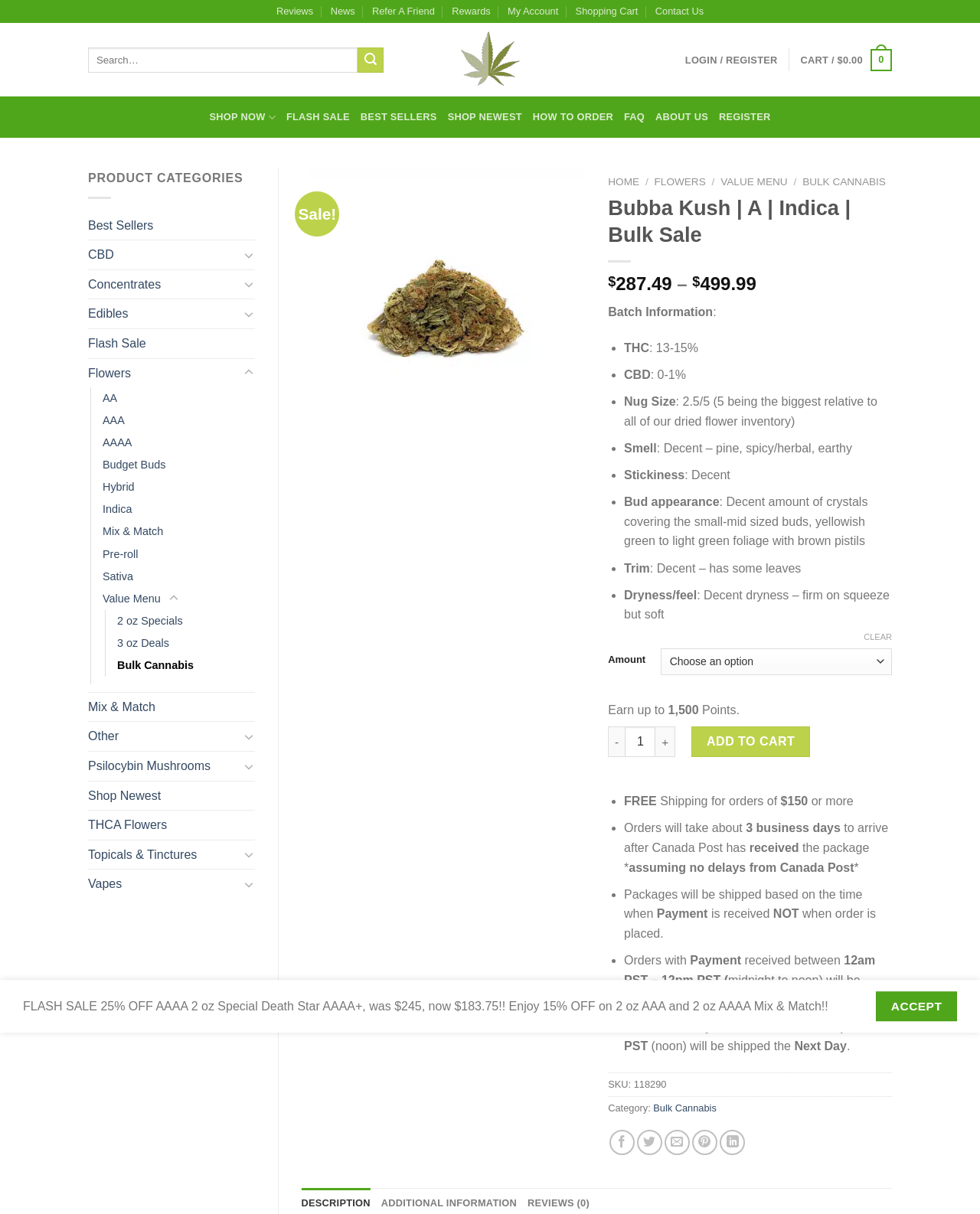What is the name of the cannabis strain on this page? From the image, respond with a single word or brief phrase.

Bubba Kush